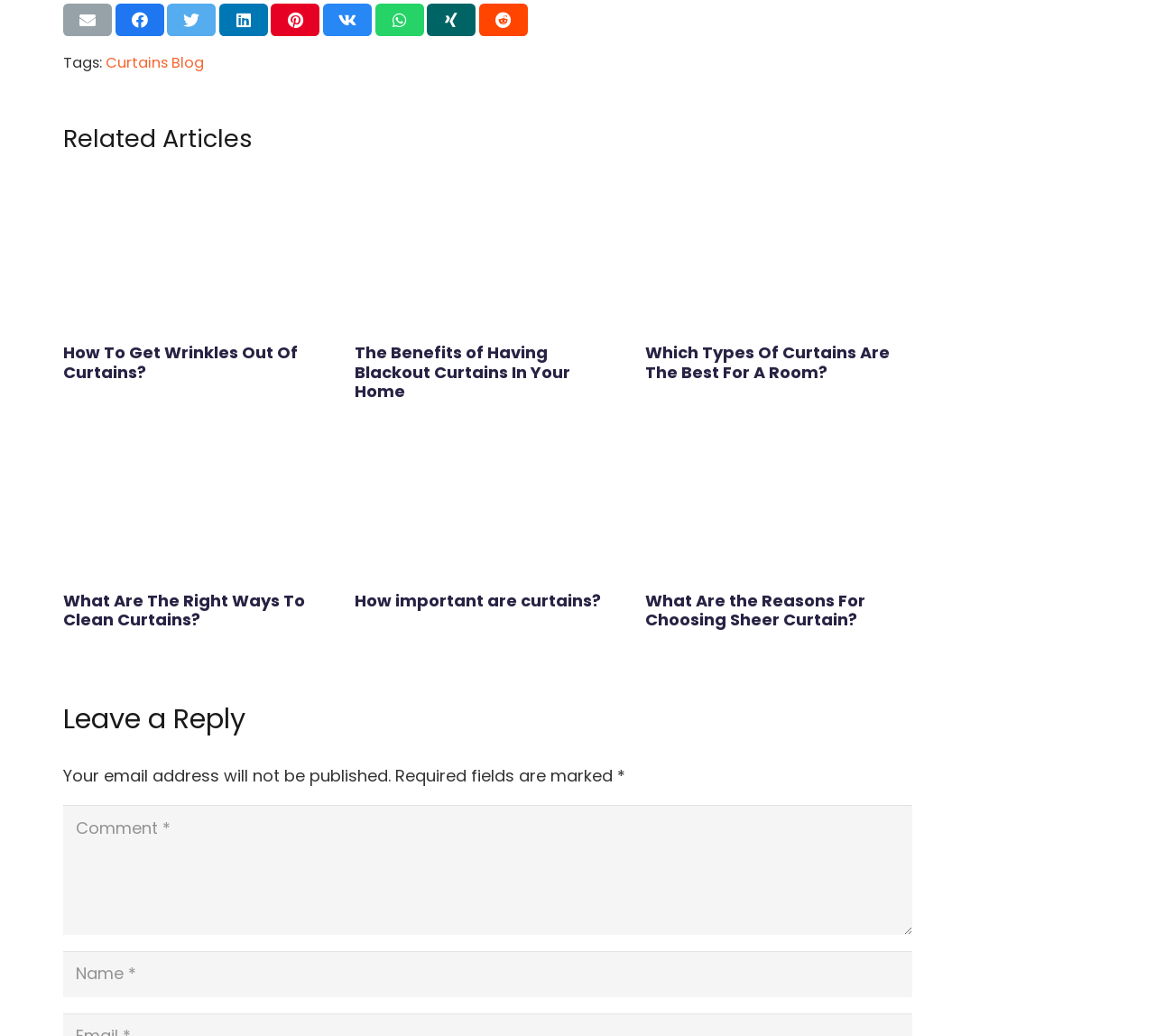Please determine the bounding box of the UI element that matches this description: aria-label="How important are curtains?". The coordinates should be given as (top-left x, top-left y, bottom-right x, bottom-right y), with all values between 0 and 1.

[0.307, 0.412, 0.538, 0.434]